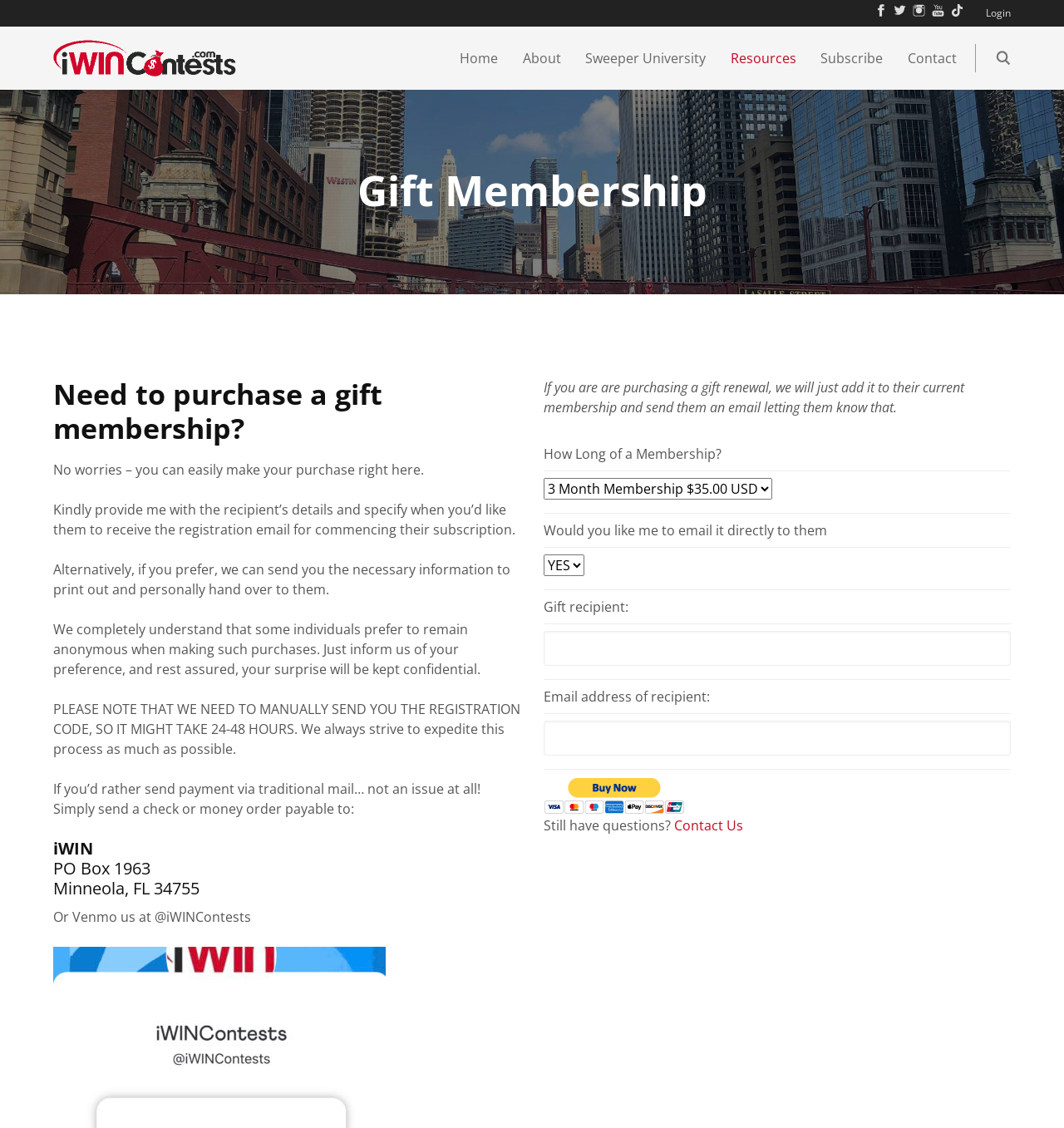Provide the bounding box coordinates of the HTML element this sentence describes: "About". The bounding box coordinates consist of four float numbers between 0 and 1, i.e., [left, top, right, bottom].

[0.481, 0.043, 0.537, 0.06]